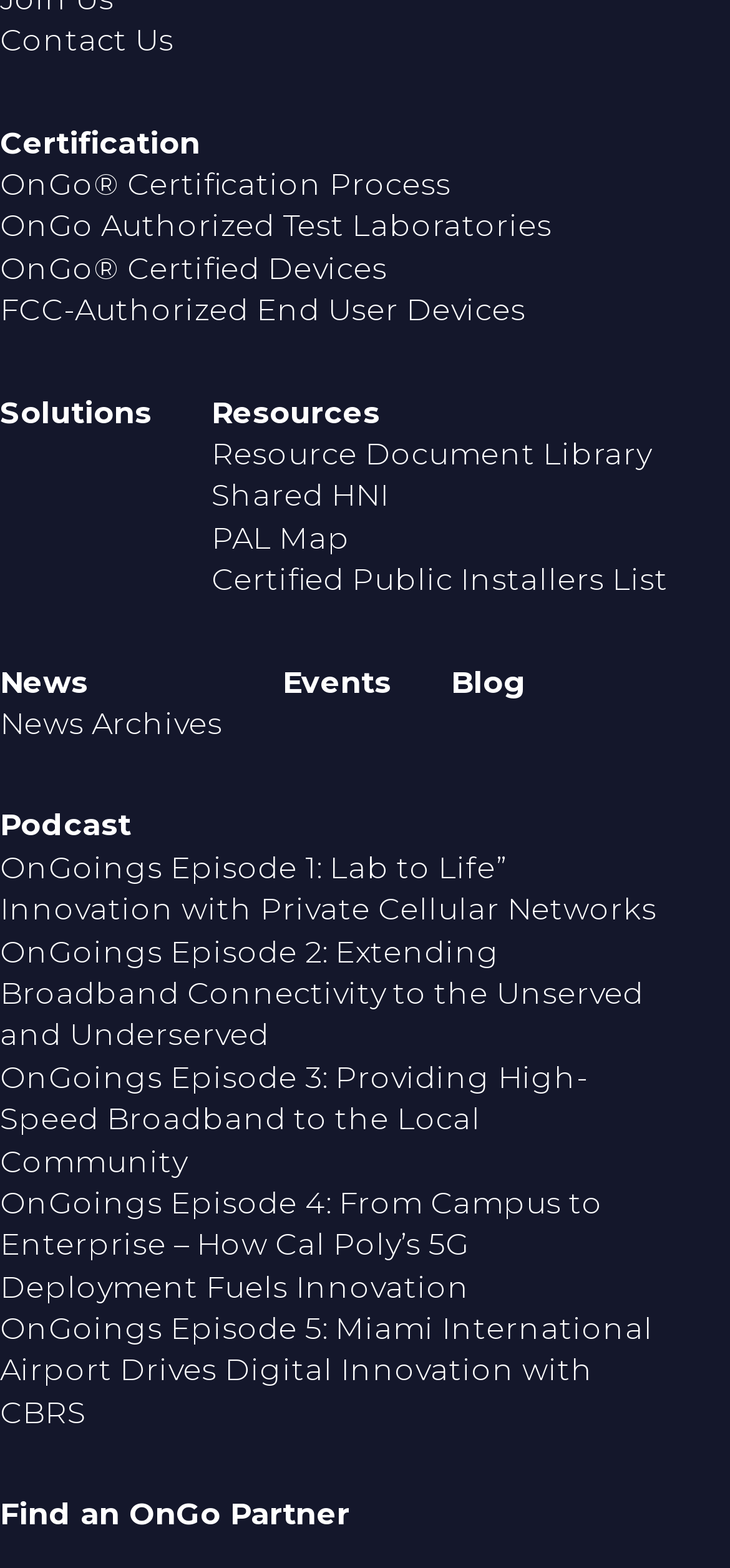What is the last link on the webpage?
Please provide a single word or phrase based on the screenshot.

Find an OnGo Partner